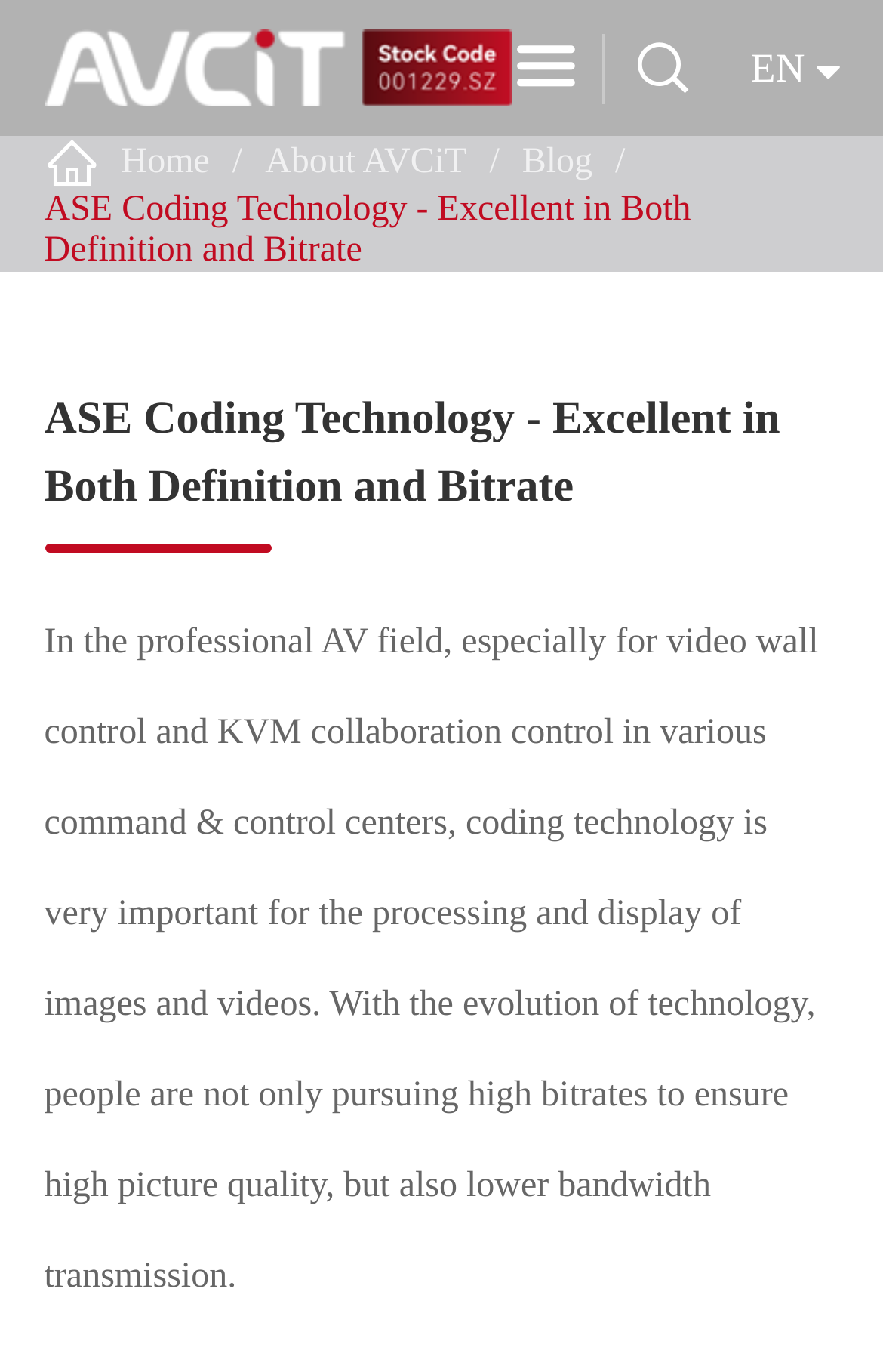What is the company name on the top left? Observe the screenshot and provide a one-word or short phrase answer.

Guangdong AVCiT Technology Holding Co., Ltd.